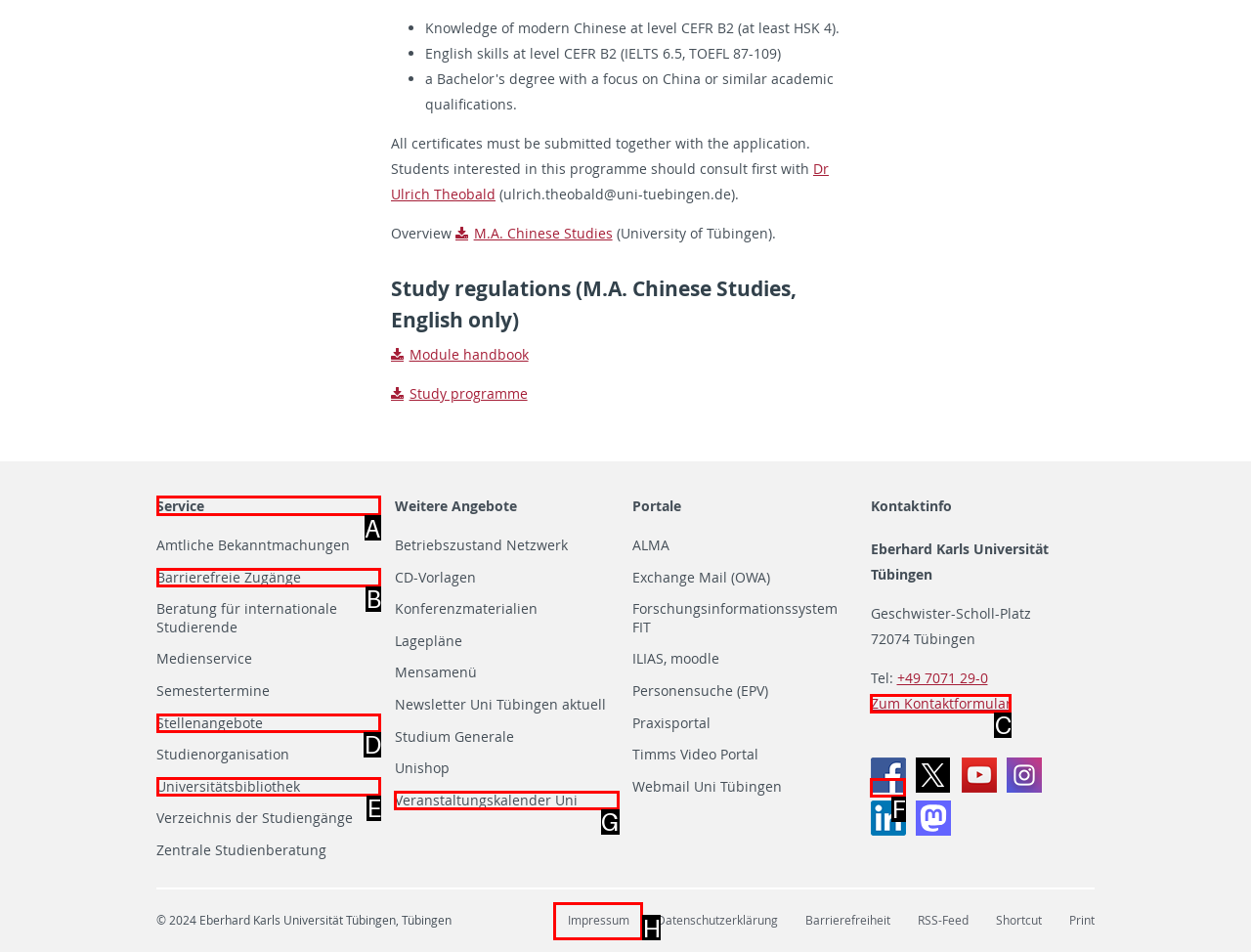Tell me which one HTML element I should click to complete the following task: Click on 'Place My Ad'
Answer with the option's letter from the given choices directly.

None